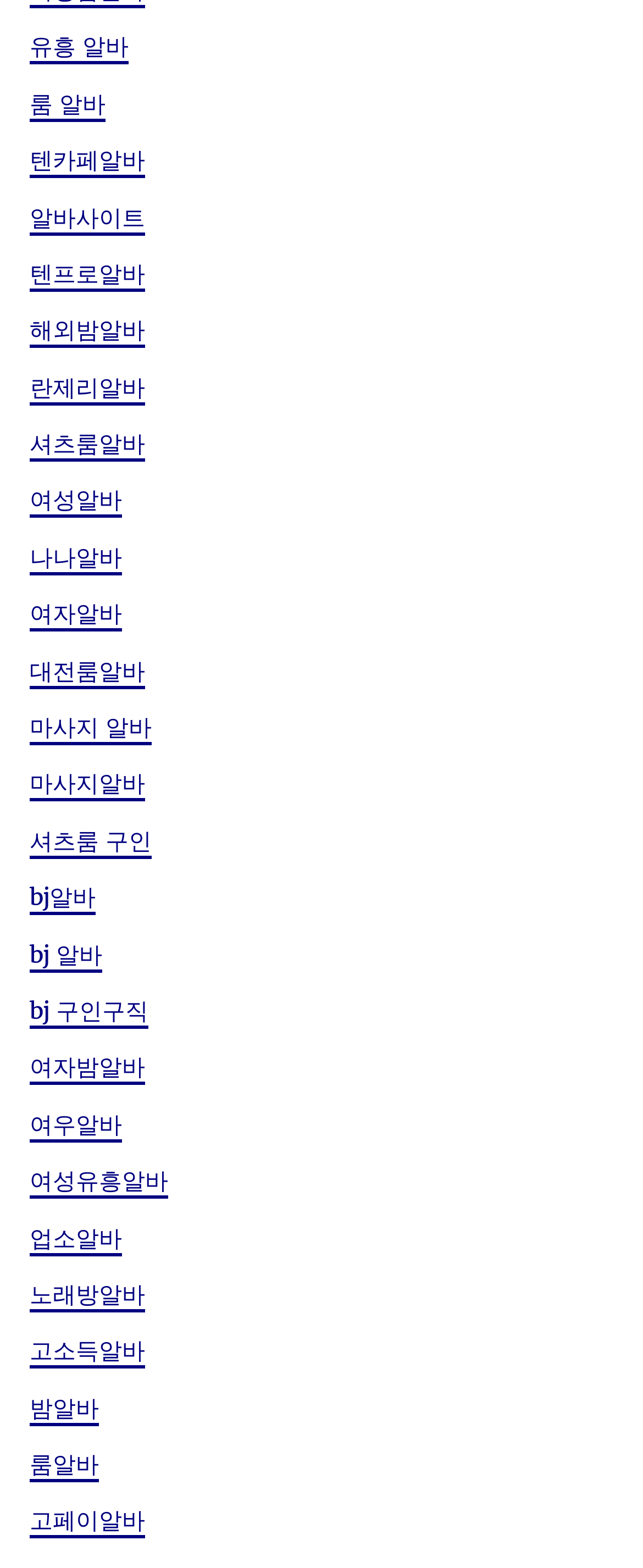Indicate the bounding box coordinates of the element that needs to be clicked to satisfy the following instruction: "View 룸 알바". The coordinates should be four float numbers between 0 and 1, i.e., [left, top, right, bottom].

[0.046, 0.056, 0.164, 0.078]